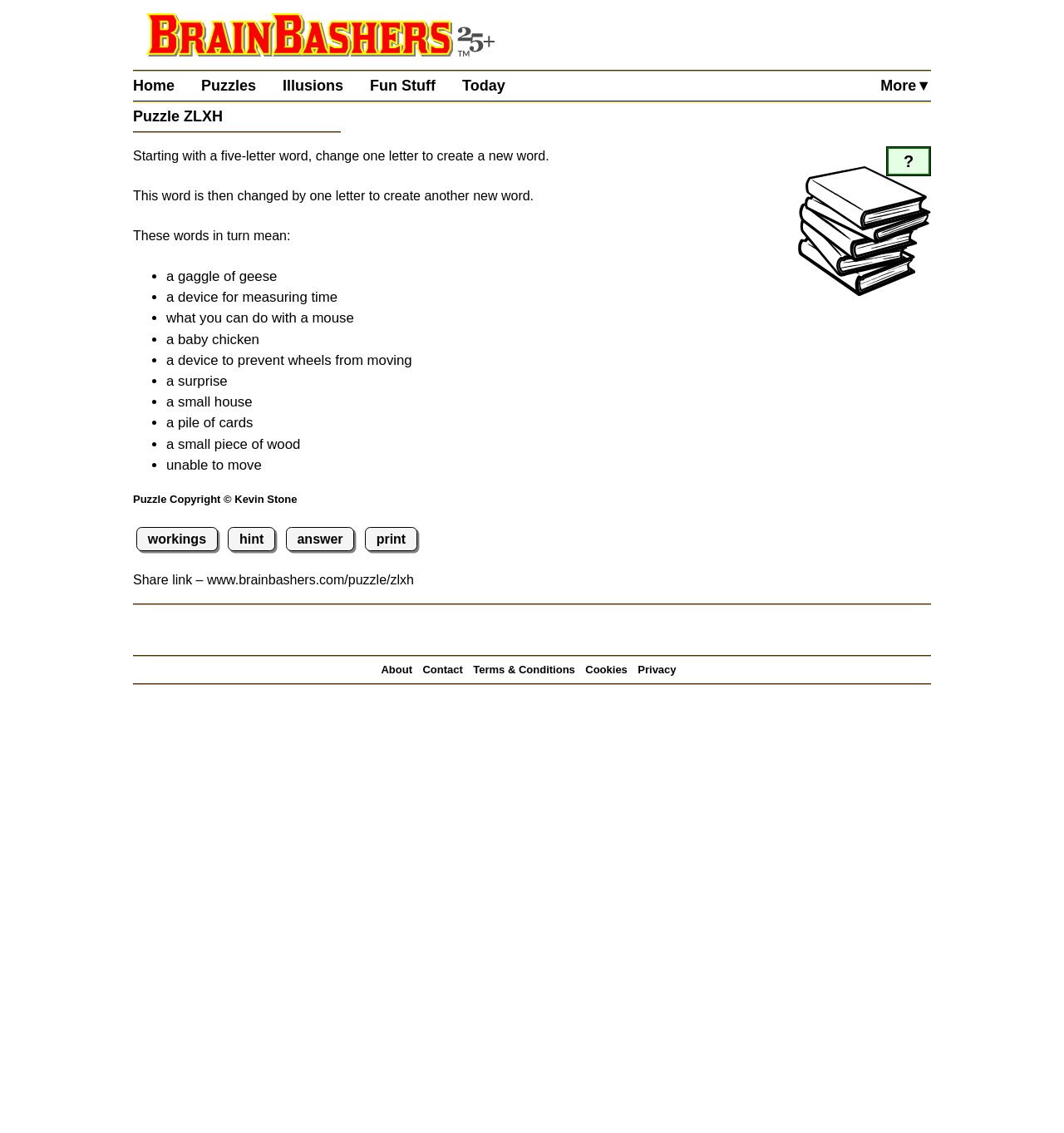What is the theme of the words described in the puzzle?
Analyze the image and deliver a detailed answer to the question.

The puzzle describes a series of words that can be changed by one letter to create new words, and these words have various meanings, including a gaggle of geese, a device for measuring time, what you can do with a mouse, and others.